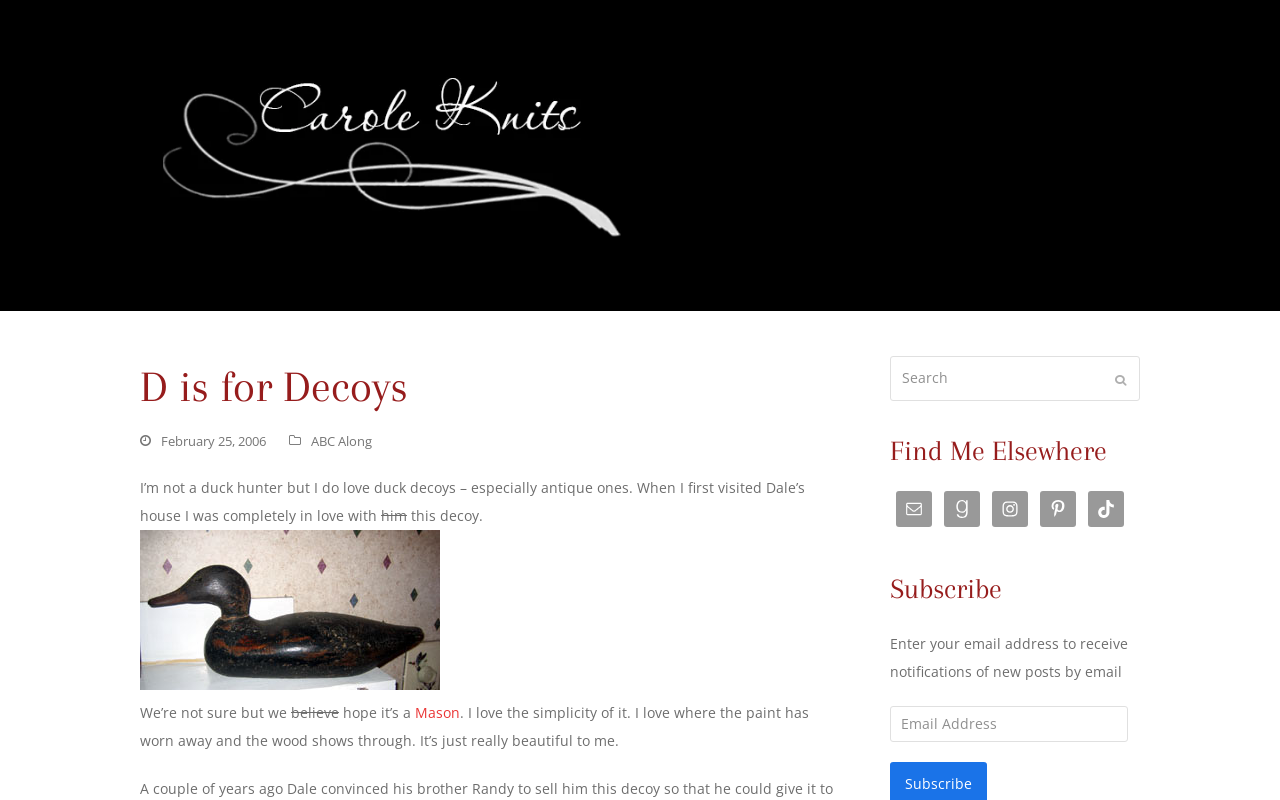What can you do with the search box?
Your answer should be a single word or phrase derived from the screenshot.

Search the blog